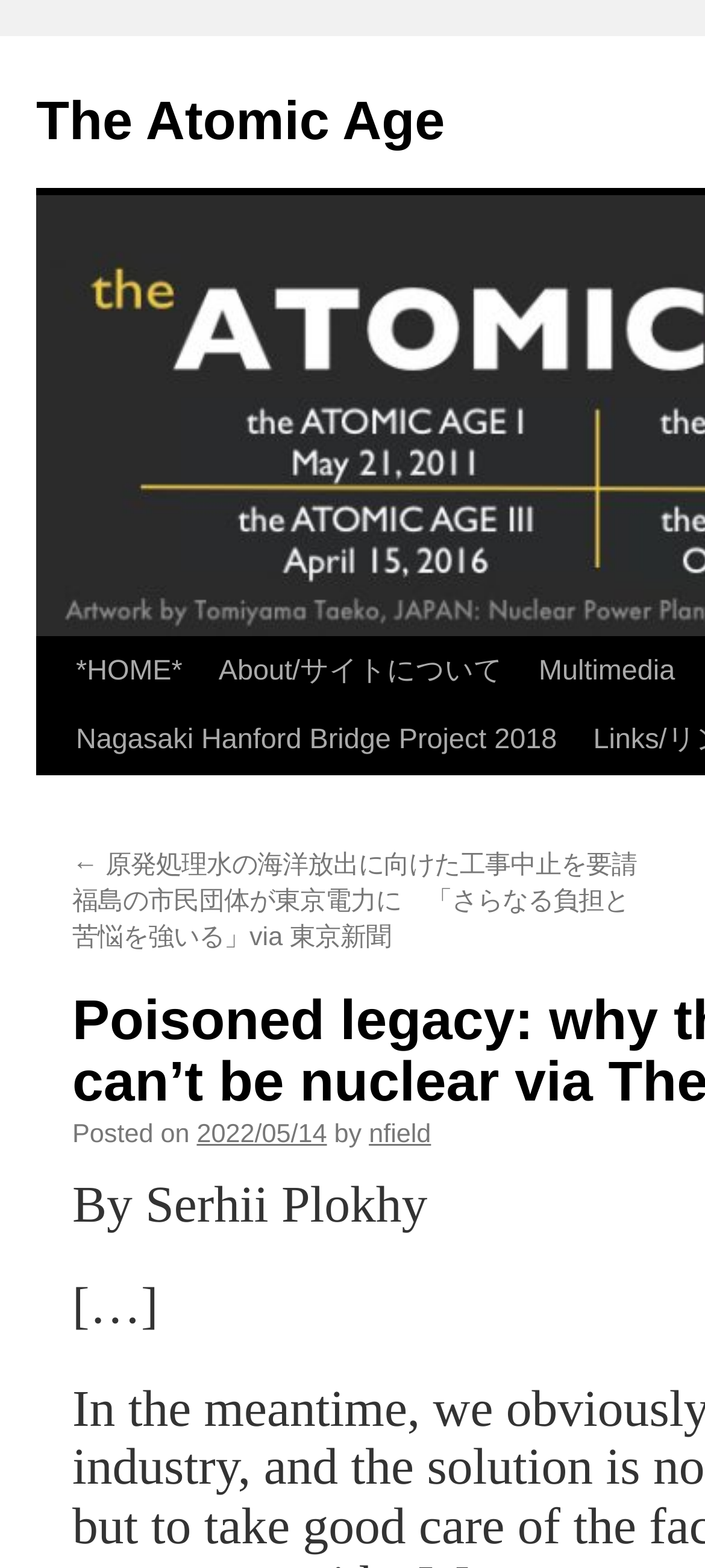Please determine the bounding box coordinates of the section I need to click to accomplish this instruction: "go to The Atomic Age".

[0.051, 0.059, 0.631, 0.097]